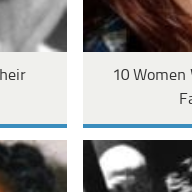Give a concise answer using one word or a phrase to the following question:
What type of article is featured in the thumbnail?

True crime article